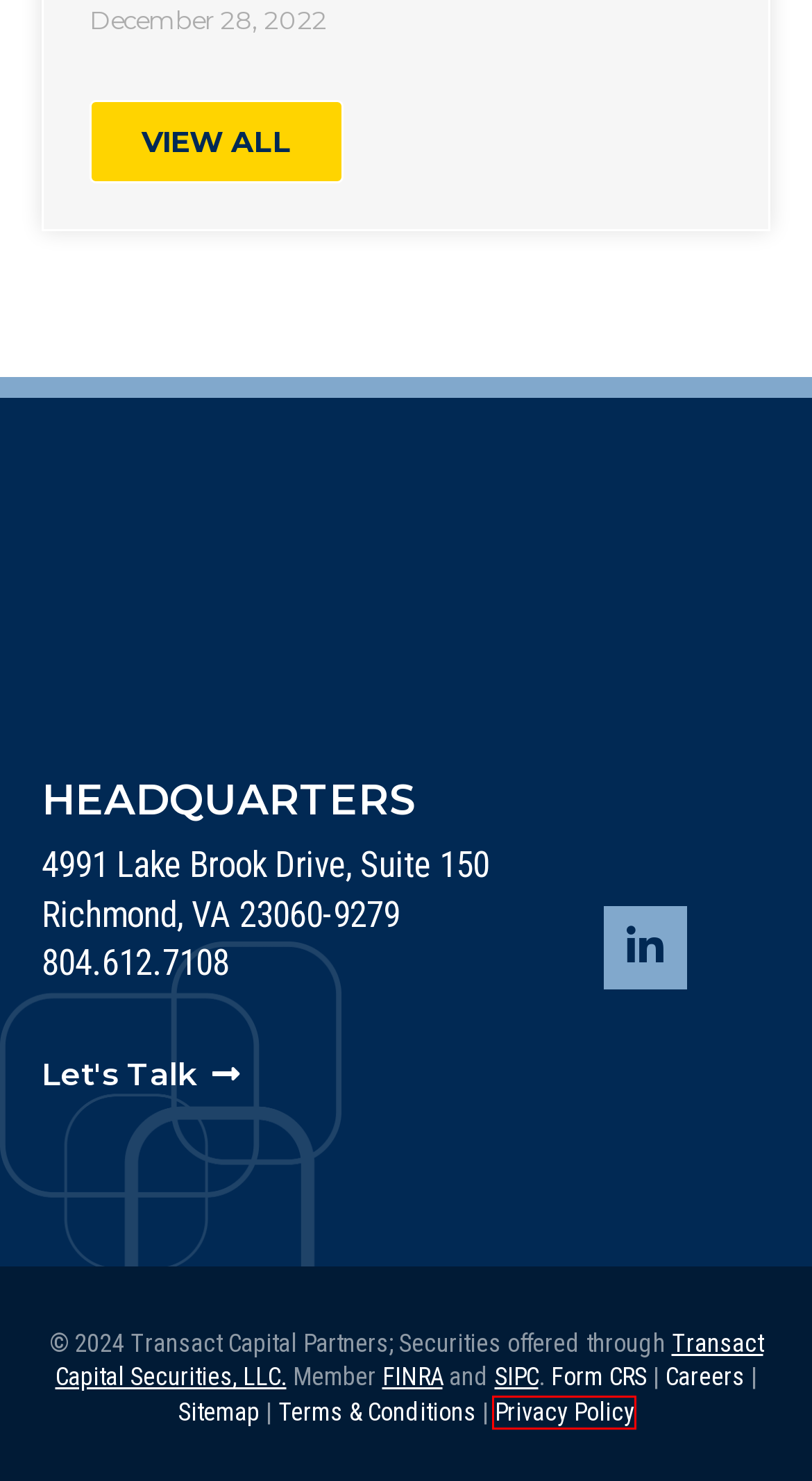You have a screenshot showing a webpage with a red bounding box around a UI element. Choose the webpage description that best matches the new page after clicking the highlighted element. Here are the options:
A. SIPC - Securities Investor Protection Corporation
B. Privacy Policy - Transact Capital
C. A vibrant market is at its best when it works for everyone. | FINRA.org
D. Terms & Conditions - Transact Capital
E. Contact - Transact Capital
F. Company News - Transact Capital
G. Careers - Transact Capital
H. Sitemap - Transact Capital

B